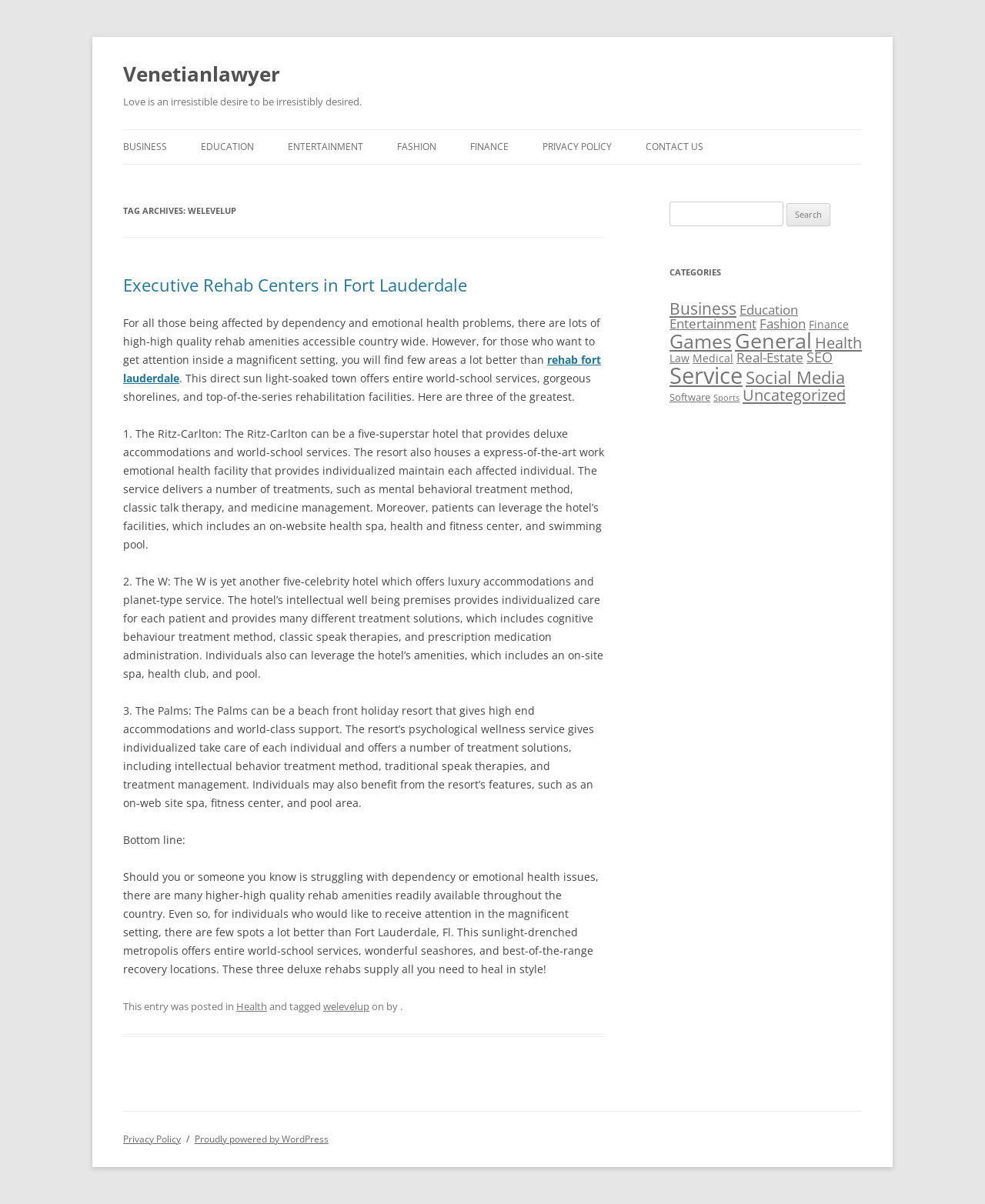What is the name of the hotel that offers deluxe accommodations and world-class services?
Can you provide an in-depth and detailed response to the question?

I found the answer by reading the content of the article, which mentions that The Ritz-Carlton is a five-star hotel that offers deluxe accommodations and world-class services.